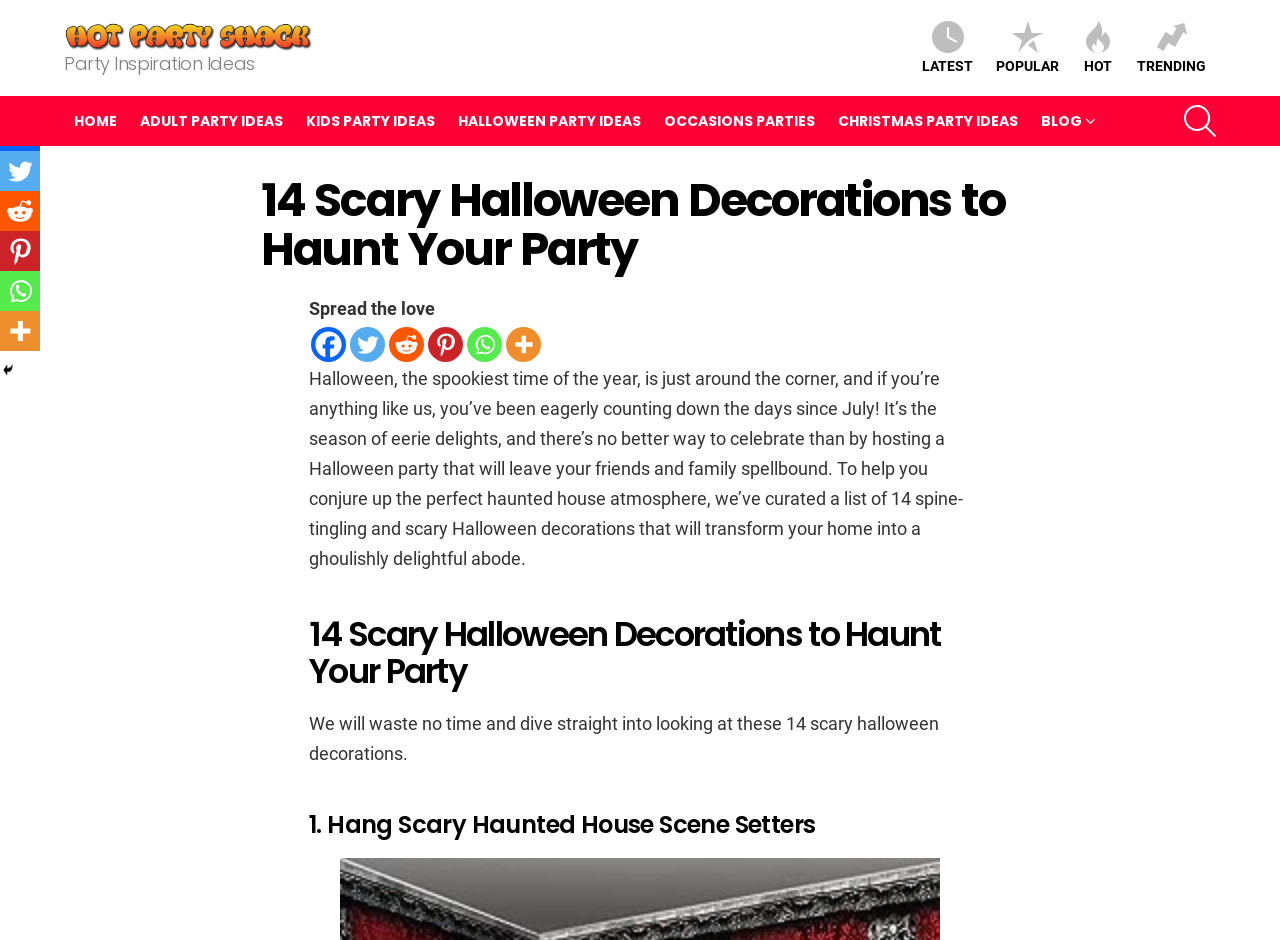Pinpoint the bounding box coordinates of the element you need to click to execute the following instruction: "Click the 'Accessibility' button". The bounding box should be represented by four float numbers between 0 and 1, in the format [left, top, right, bottom].

None